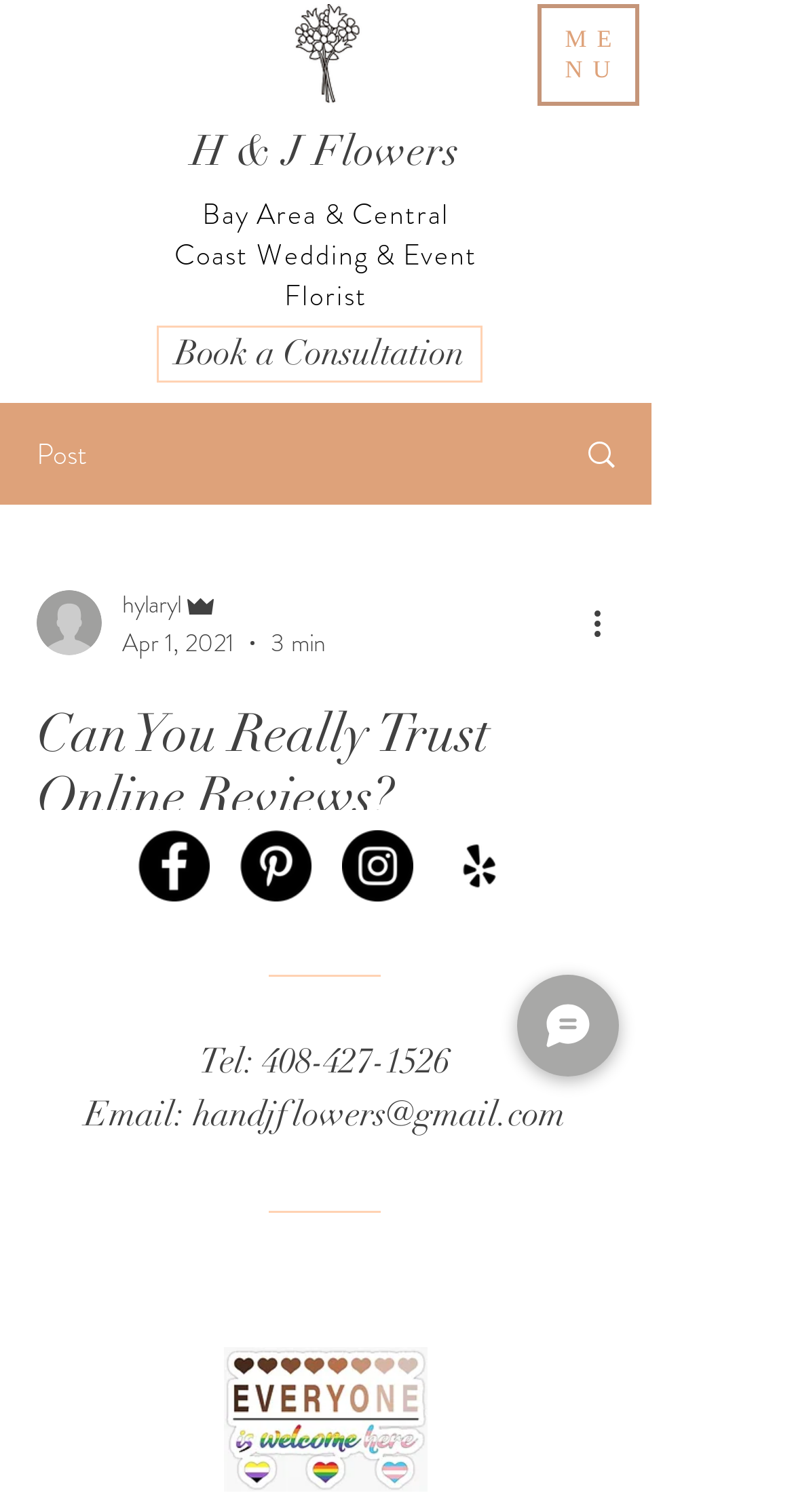Using the image as a reference, answer the following question in as much detail as possible:
What social media platforms are linked on the webpage?

I found the answer by looking at the social media links section at the bottom of the webpage, where I saw links to Facebook, Pinterest, Instagram, and Yelp.